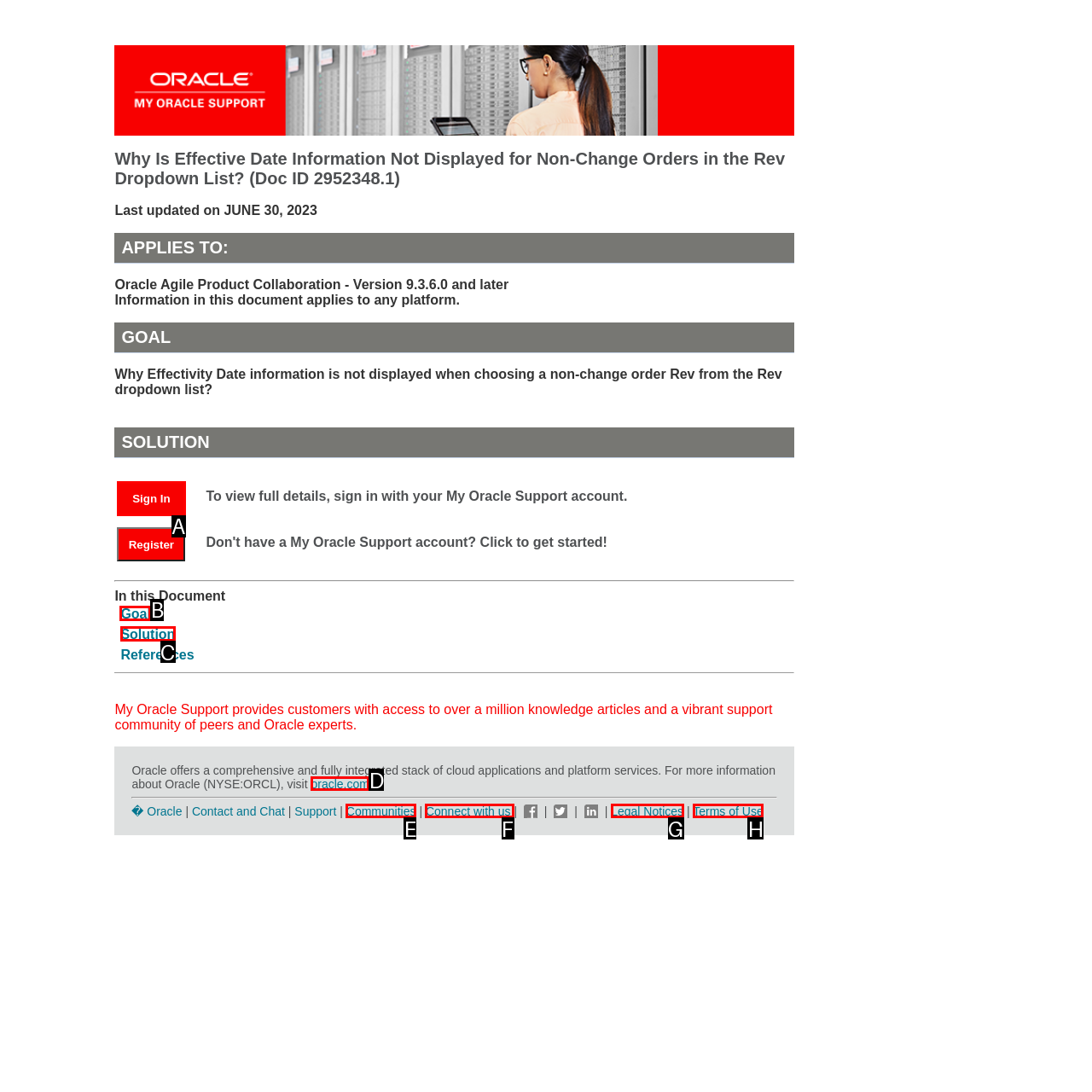Select the letter of the element you need to click to complete this task: Click Goal
Answer using the letter from the specified choices.

B